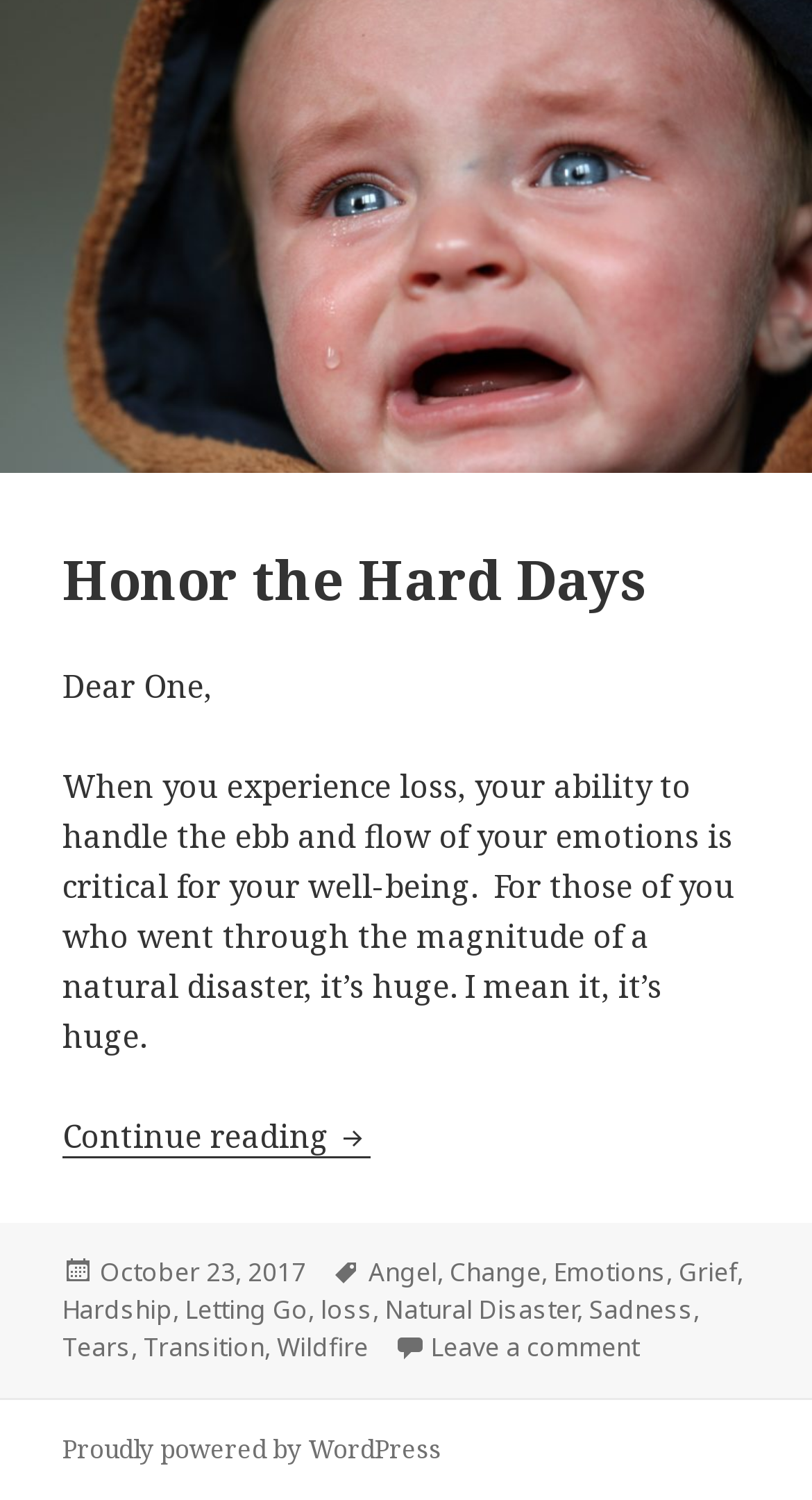When was the article posted?
Answer the question with a detailed and thorough explanation.

The posting date of the article can be found in the footer section, where it says 'Posted on October 23, 2017'.